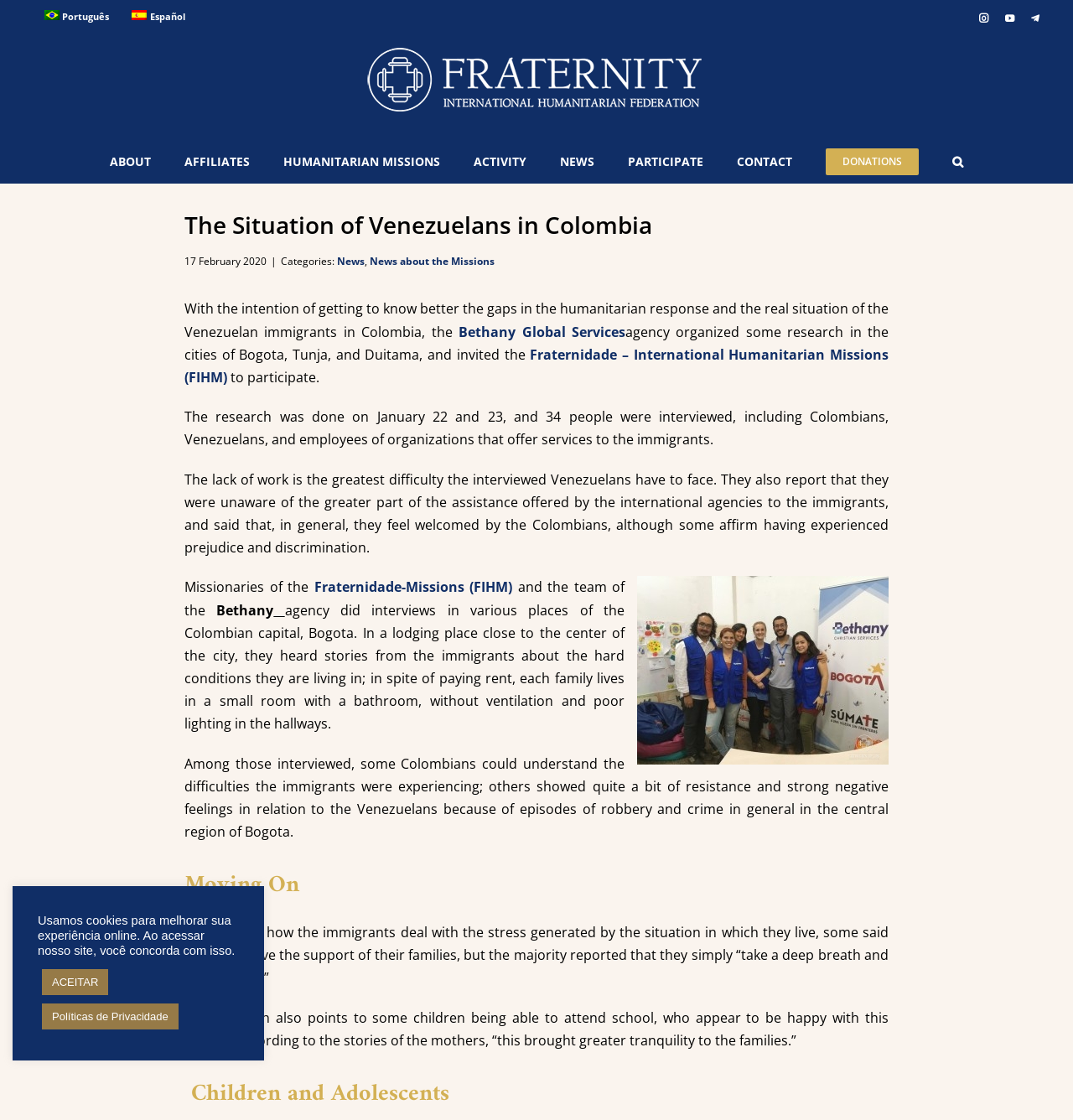Please identify the bounding box coordinates of the element's region that should be clicked to execute the following instruction: "Reply to comment". The bounding box coordinates must be four float numbers between 0 and 1, i.e., [left, top, right, bottom].

None